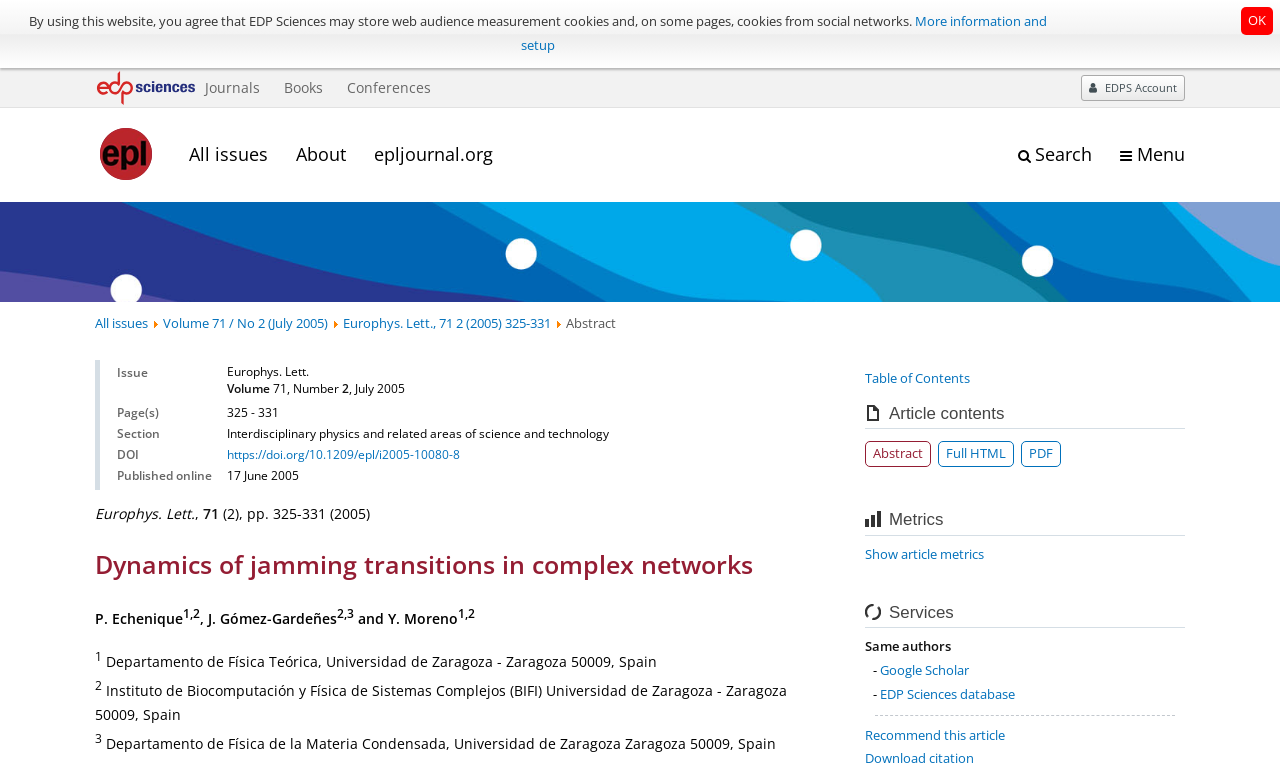Please find the bounding box coordinates for the clickable element needed to perform this instruction: "View the table of contents".

[0.676, 0.477, 0.758, 0.5]